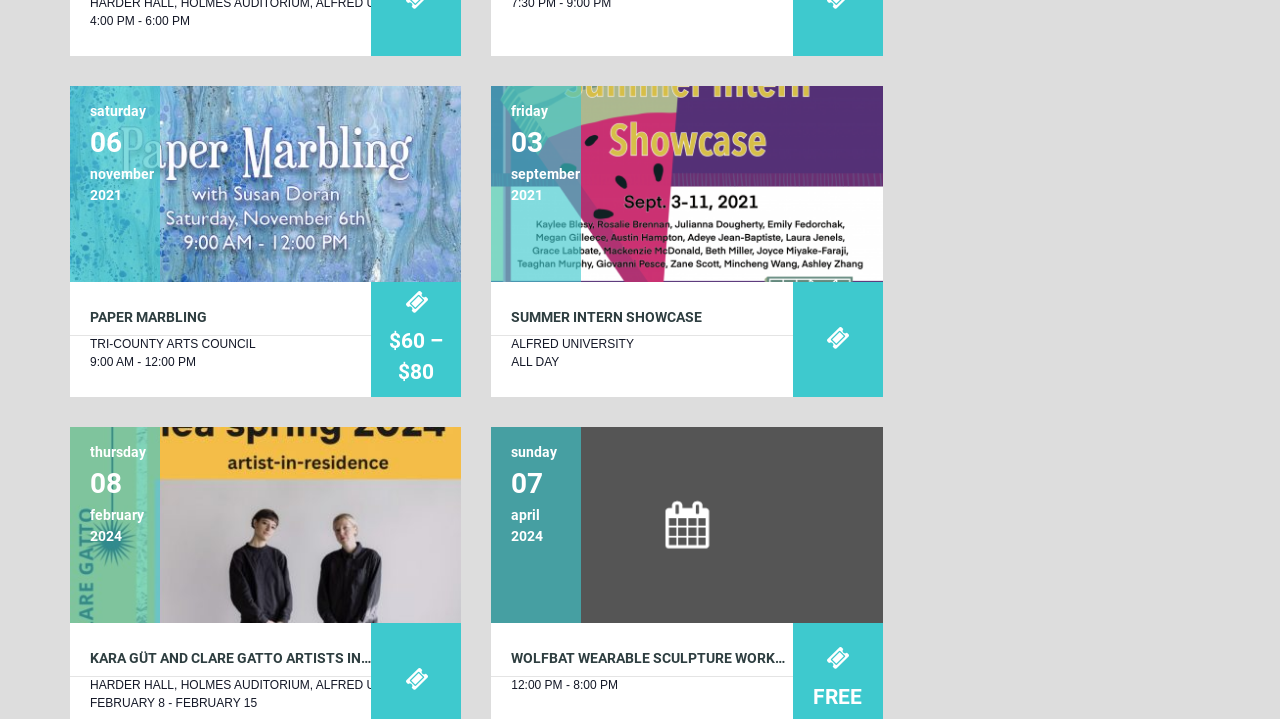What is the time of the Summer Intern Showcase event?
Refer to the screenshot and deliver a thorough answer to the question presented.

I found the time of the Summer Intern Showcase event by looking at the text next to the 'Summer Intern Showcase' heading. The text says '9:00 AM - 12:00 PM'.